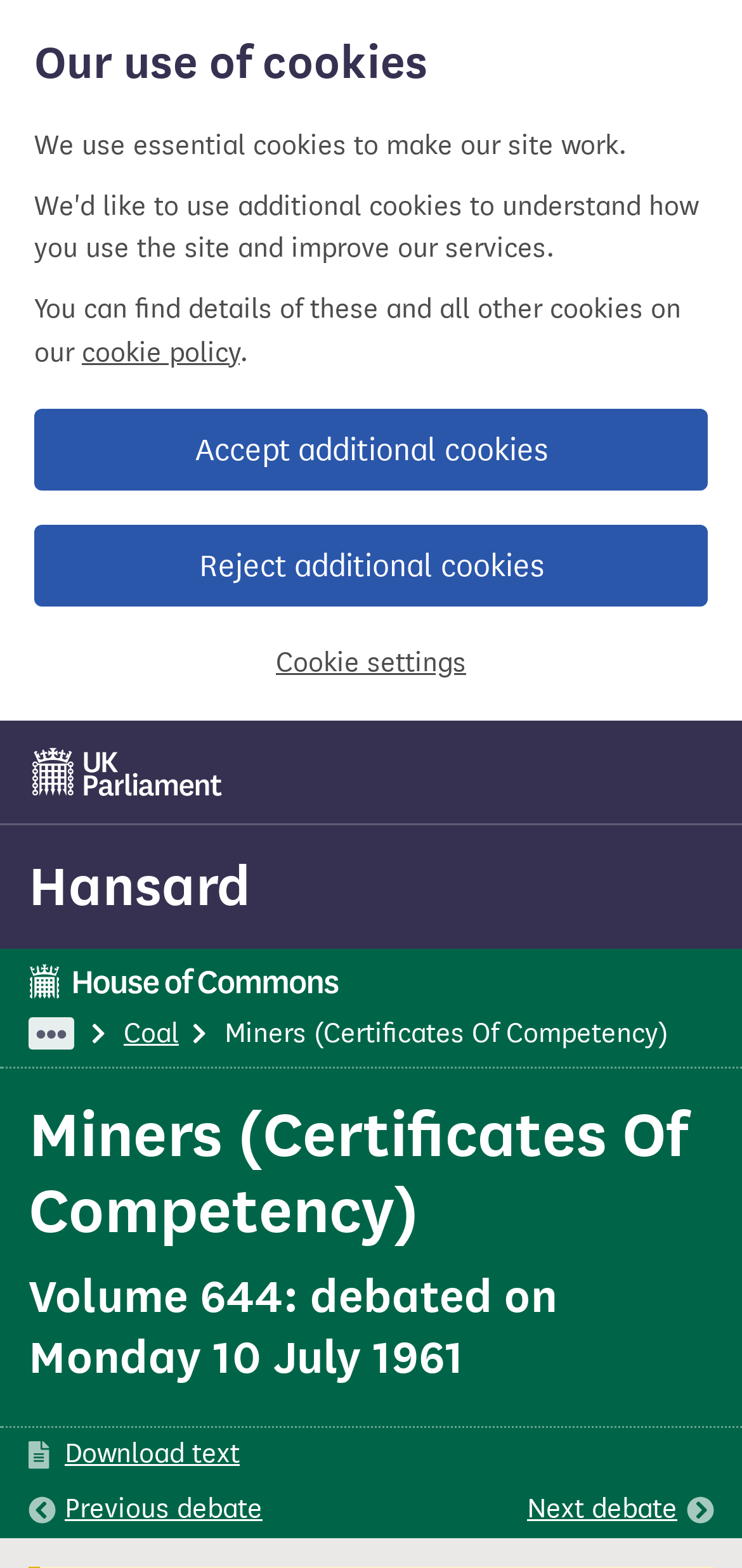Given the following UI element description: "Hansard", find the bounding box coordinates in the webpage screenshot.

[0.038, 0.543, 0.338, 0.587]